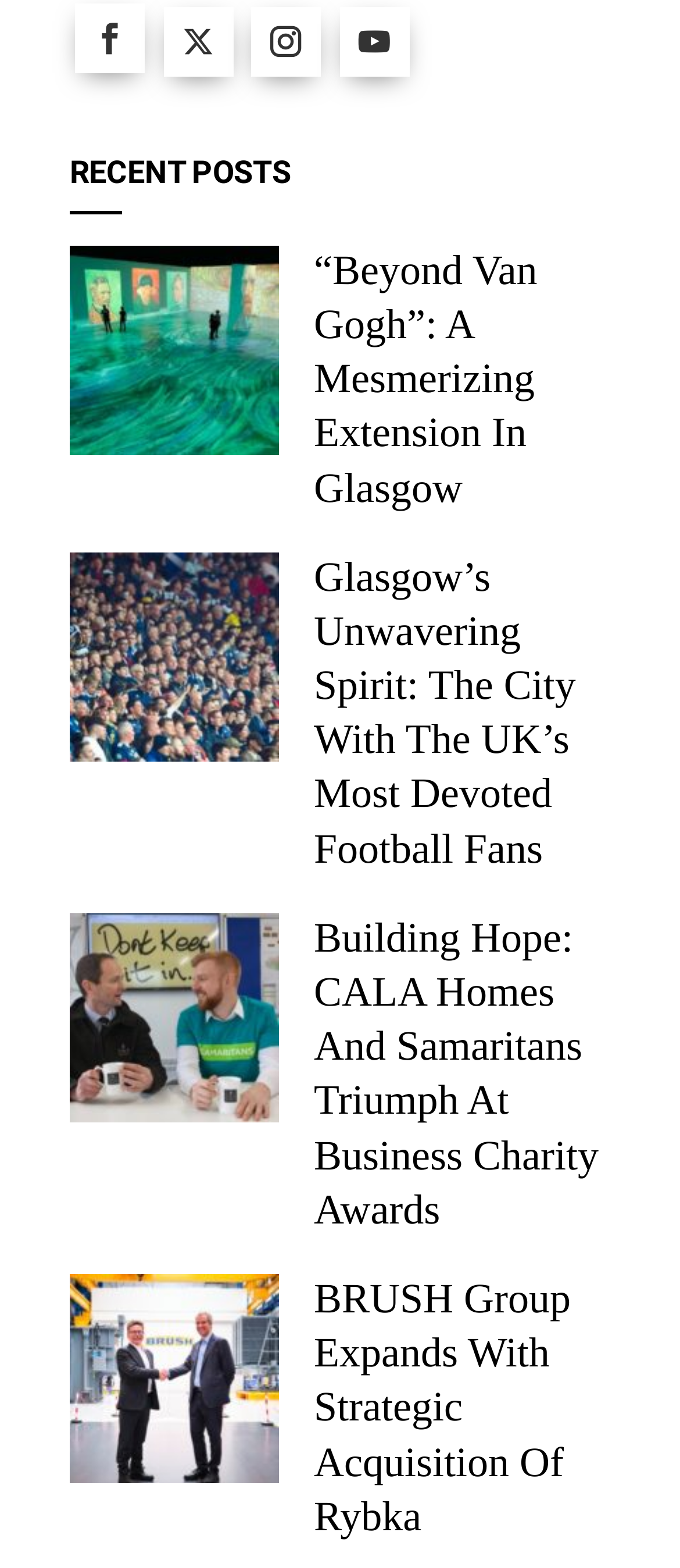What is the title of the first post?
Please provide an in-depth and detailed response to the question.

The first post is identified by its heading element with the text '“Beyond Van Gogh”: A Mesmerizing Extension in Glasgow', which is located at the top-left section of the webpage.